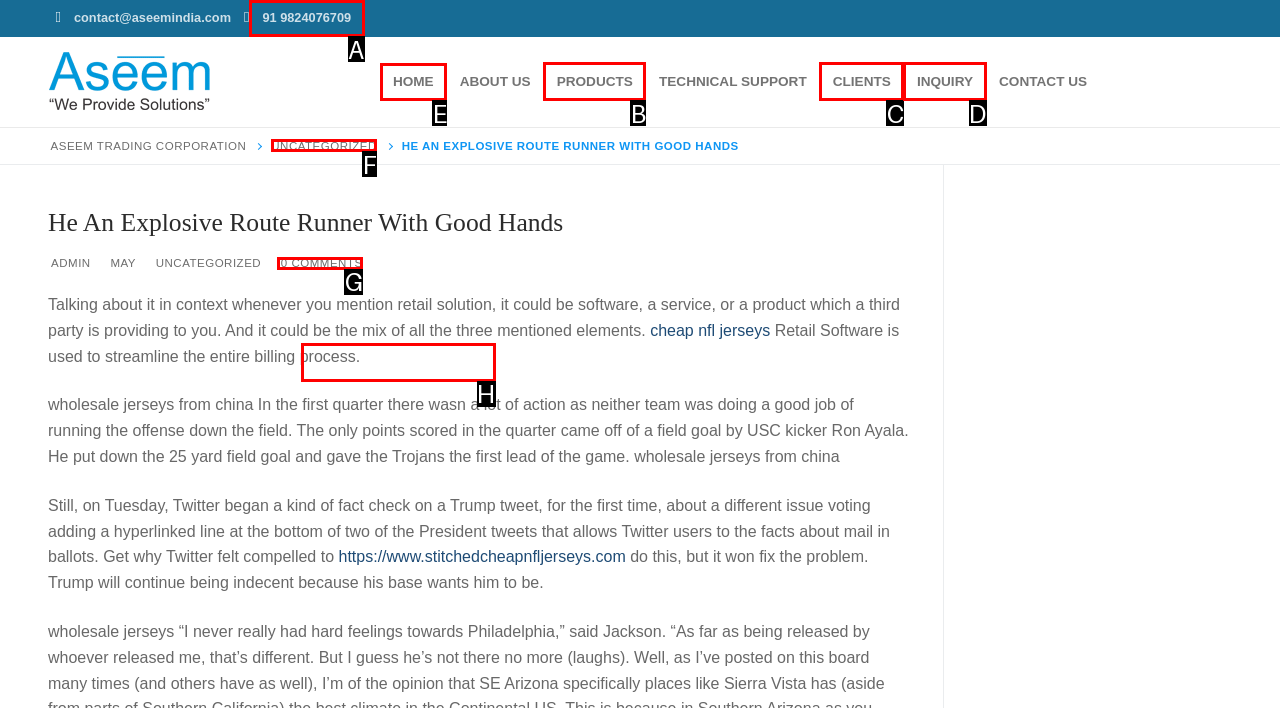Which HTML element should be clicked to complete the following task: Read the latest news?
Answer with the letter corresponding to the correct choice.

None